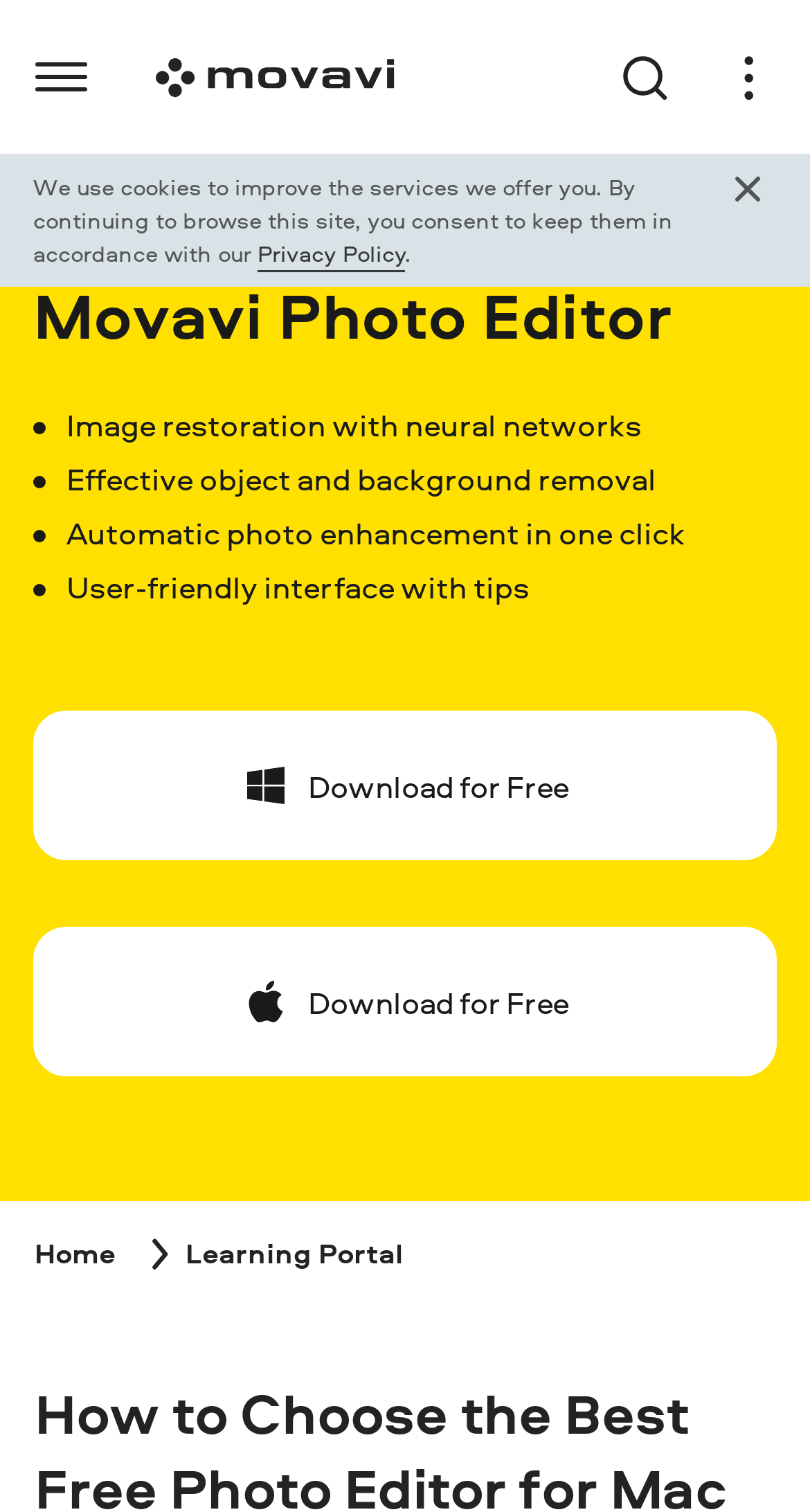Given the element description, predict the bounding box coordinates in the format (top-left x, top-left y, bottom-right x, bottom-right y), using floating point numbers between 0 and 1: Top 10 Streameast Alternatives [2024]

None